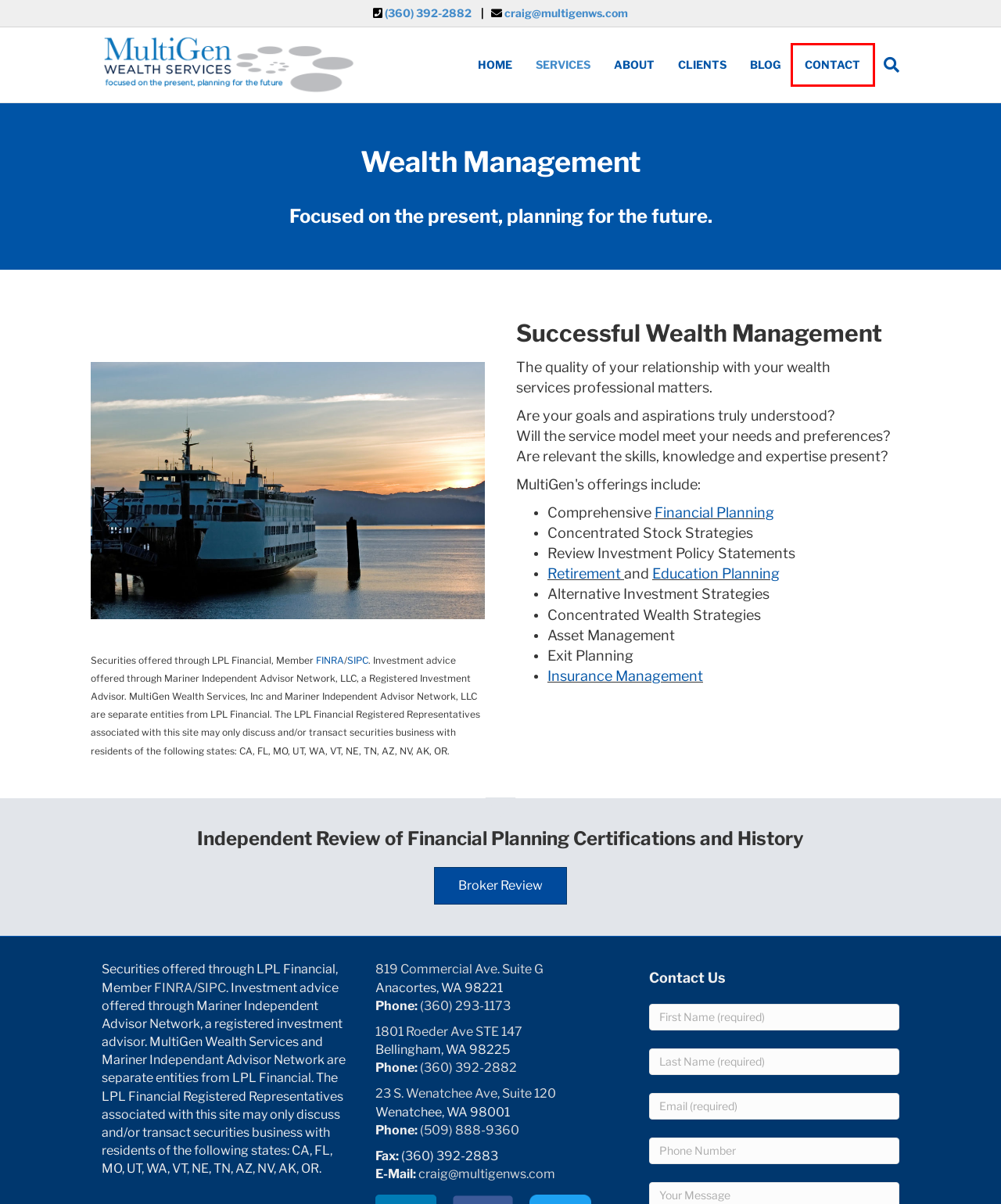Given a screenshot of a webpage featuring a red bounding box, identify the best matching webpage description for the new page after the element within the red box is clicked. Here are the options:
A. MultiGen Wealth Service | Blog and News | Washington State
B. Education Planning | MultiGen WS | Wealth Planning Services
C. A vibrant market is at its best when it works for everyone. | FINRA.org
D. Contact Us | MultiGen Wealth Services | Washington
E. Client Login - MultiGen Wealth Services
F. Guided Wealth Portfolio - MultiGen Wealth Services
G. Investments | MultiGen WS | Risk Tolerance & Balance
H. MultiGen Wealth Service | Serving Bellingham & Wenatchee Washington

D